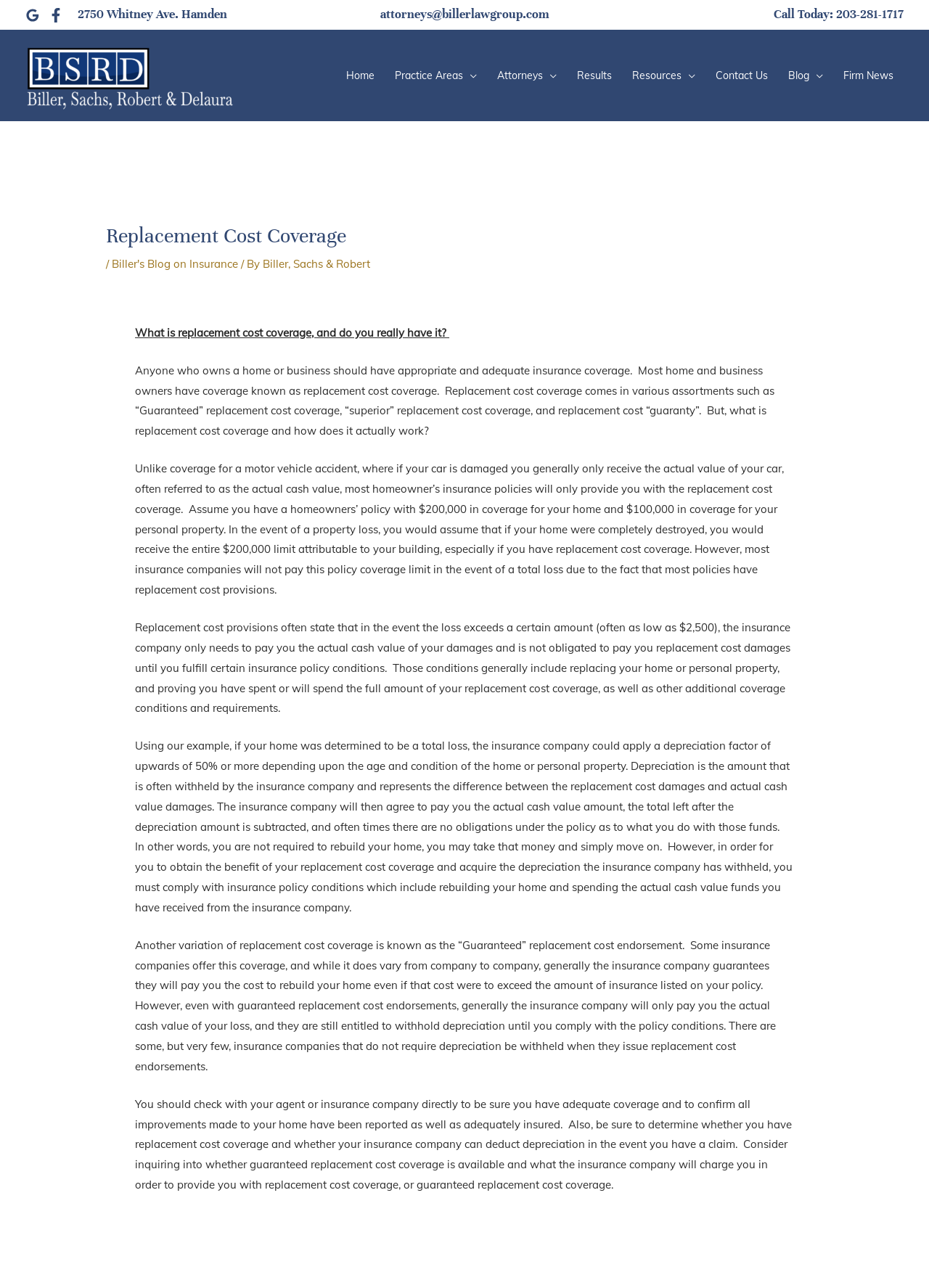Find the bounding box of the UI element described as: "Contact Us". The bounding box coordinates should be given as four float values between 0 and 1, i.e., [left, top, right, bottom].

[0.759, 0.052, 0.838, 0.066]